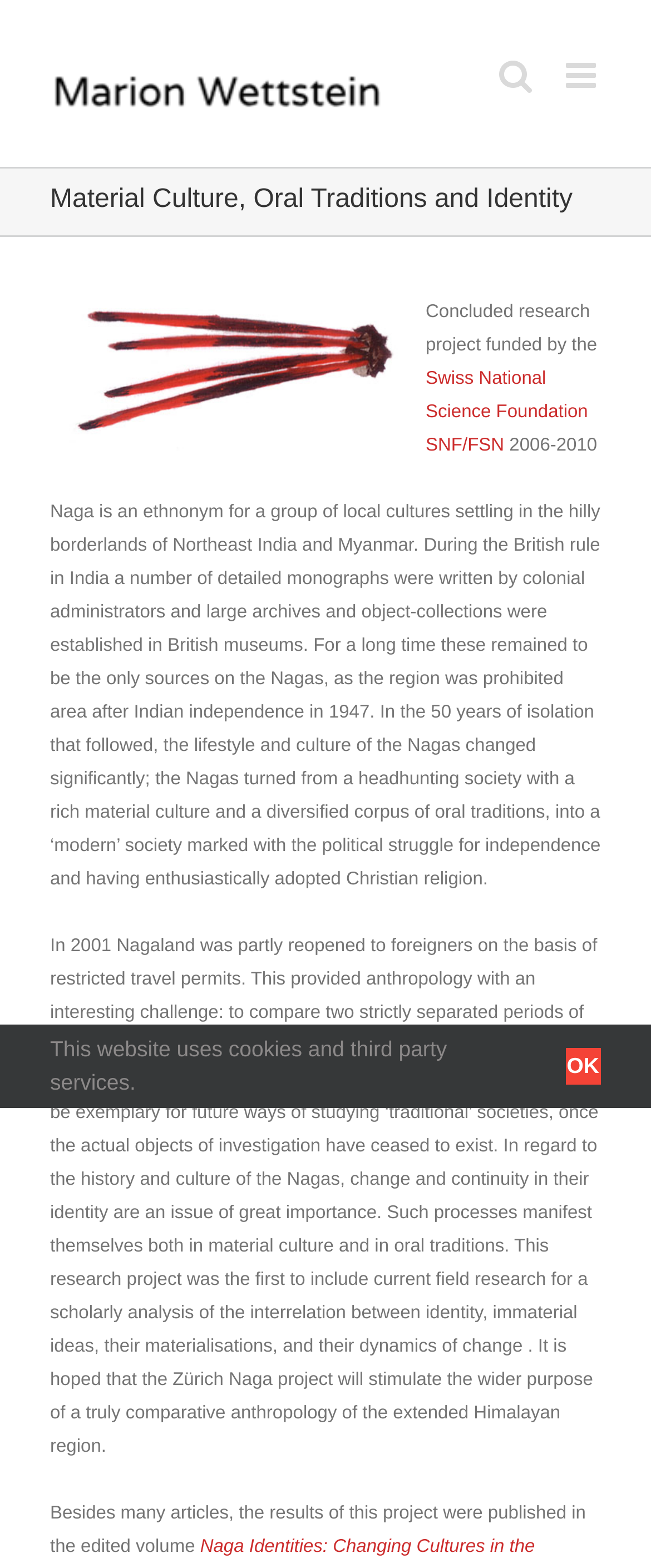What is the name of the foundation funding the research project?
Based on the image, answer the question with as much detail as possible.

The link 'Swiss National Science Foundation SNF/FSN' suggests that the foundation funding the research project is the Swiss National Science Foundation.